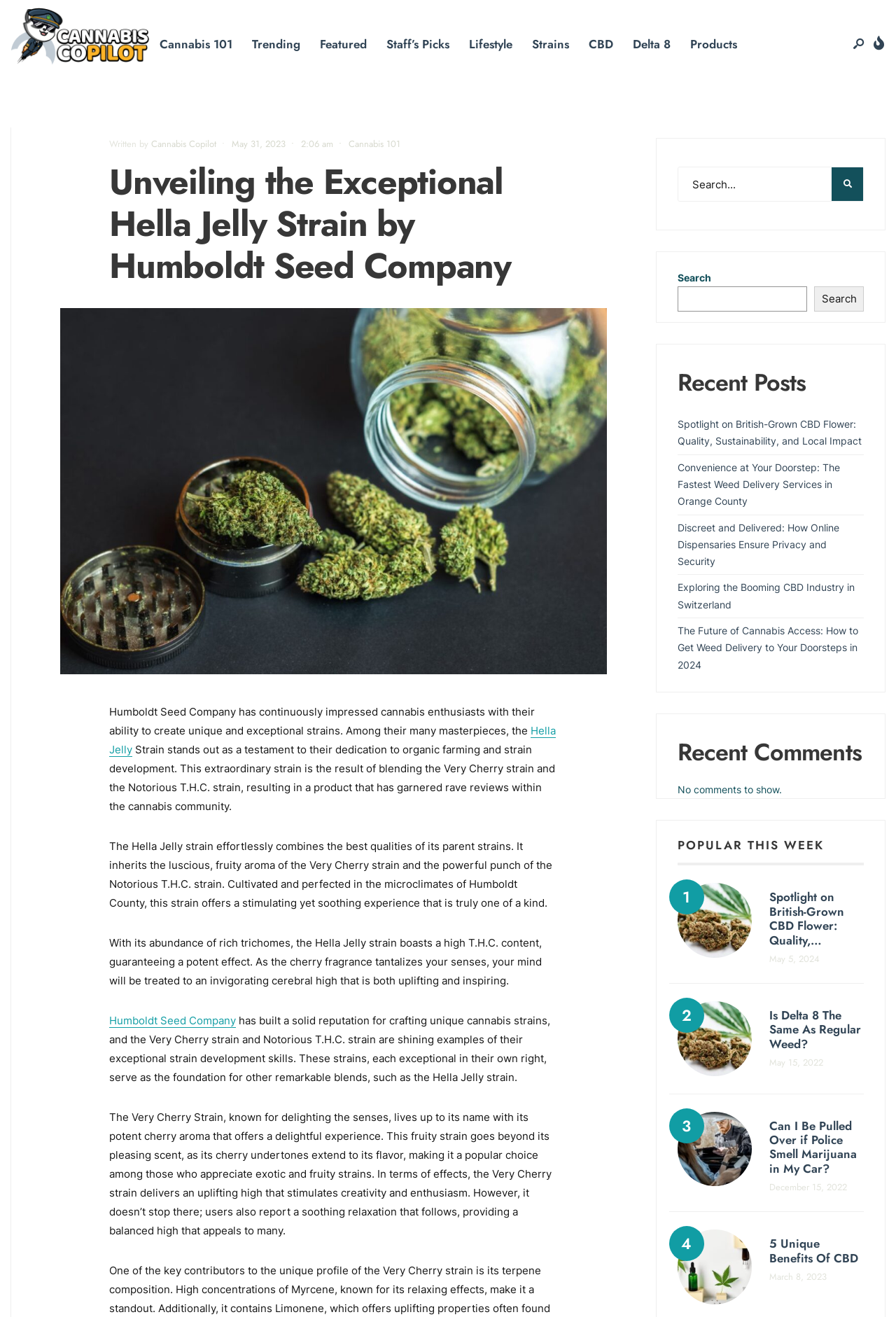Identify the bounding box coordinates for the element you need to click to achieve the following task: "Click on Cannabis 101". Provide the bounding box coordinates as four float numbers between 0 and 1, in the form [left, top, right, bottom].

[0.178, 0.021, 0.259, 0.046]